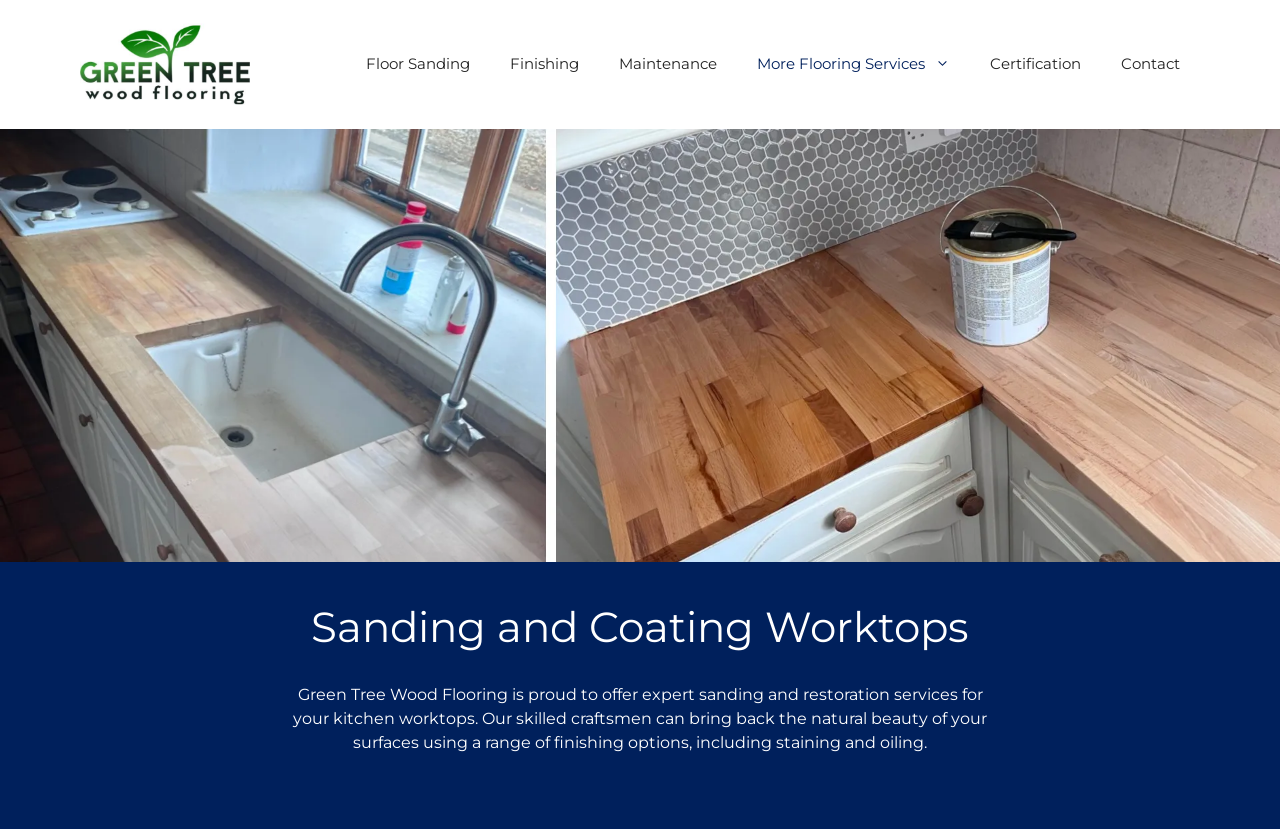Bounding box coordinates should be in the format (top-left x, top-left y, bottom-right x, bottom-right y) and all values should be floating point numbers between 0 and 1. Determine the bounding box coordinate for the UI element described as: Floor Sanding

[0.27, 0.041, 0.383, 0.114]